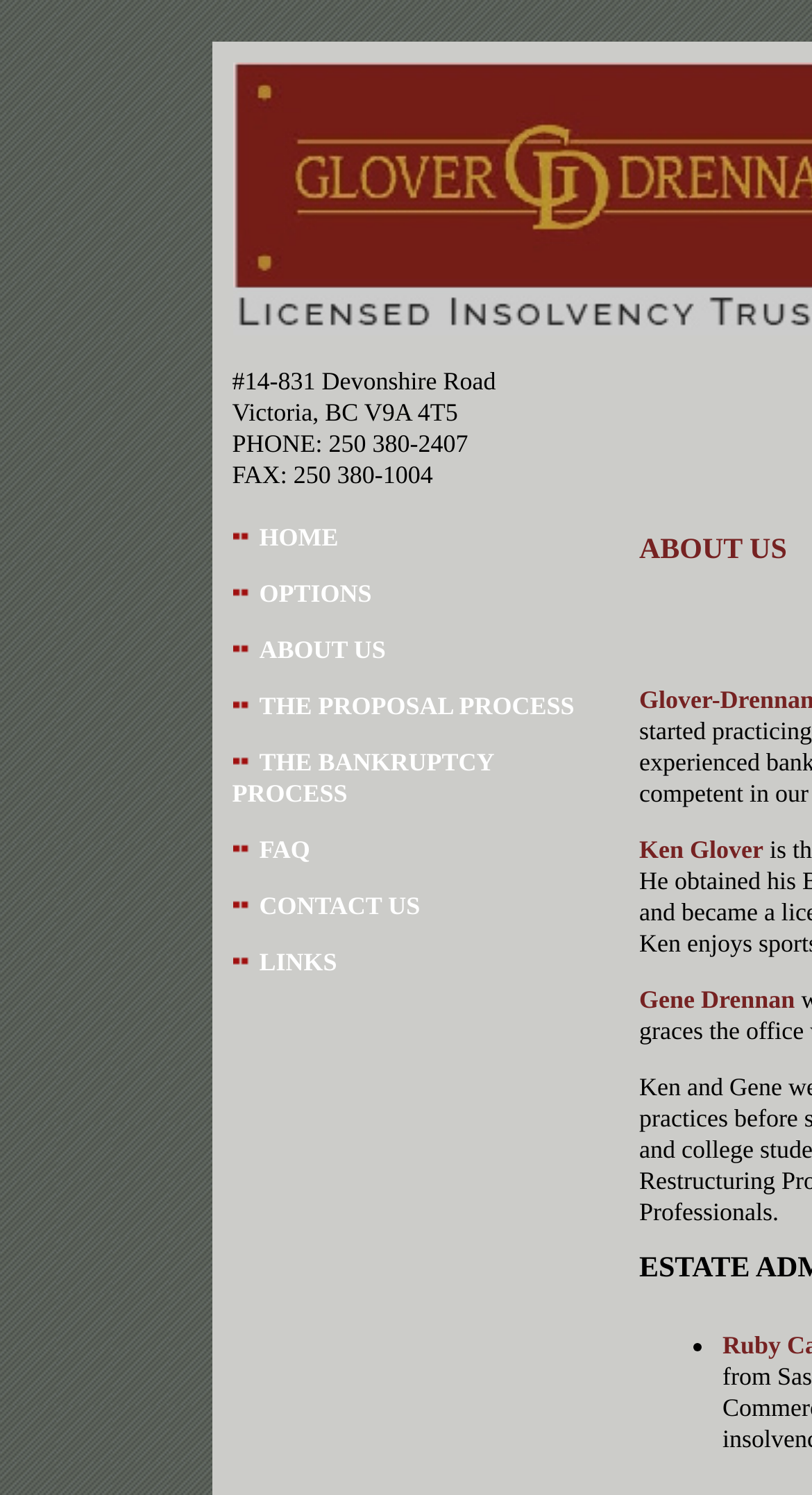Locate the coordinates of the bounding box for the clickable region that fulfills this instruction: "Click the ABOUT US link".

[0.319, 0.425, 0.475, 0.444]